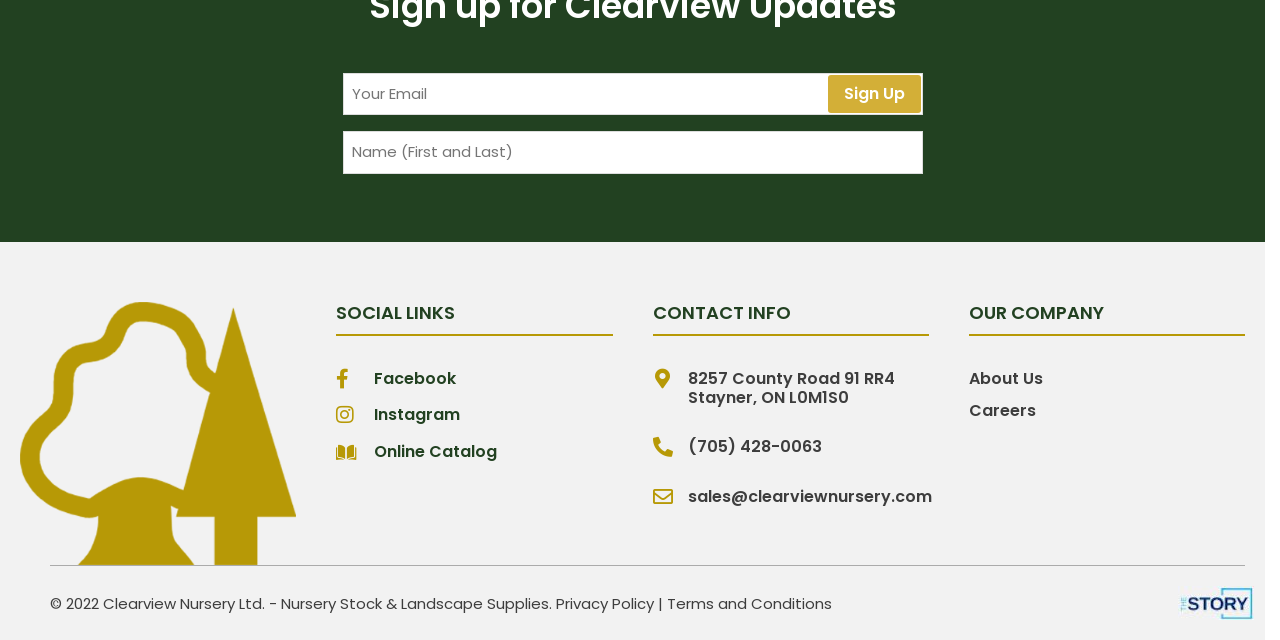Give a one-word or one-phrase response to the question: 
What is the company's email address?

sales@clearviewnursery.com